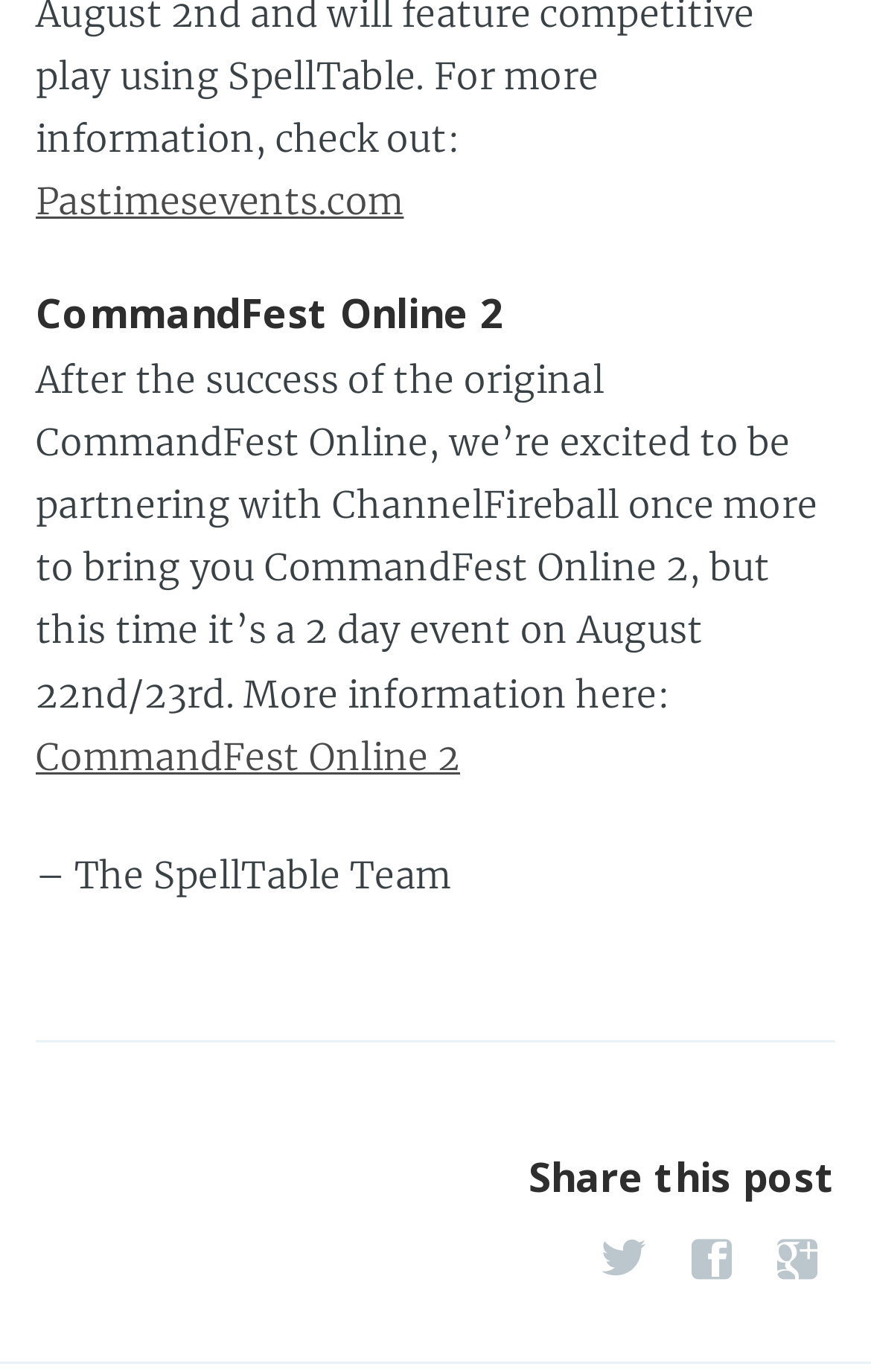Carefully examine the image and provide an in-depth answer to the question: What is the date of the event?

The date of the event can be found in the text 'a 2 day event on August 22nd/23rd' which is located in the StaticText element, indicating that the event will take place on August 22nd and 23rd.